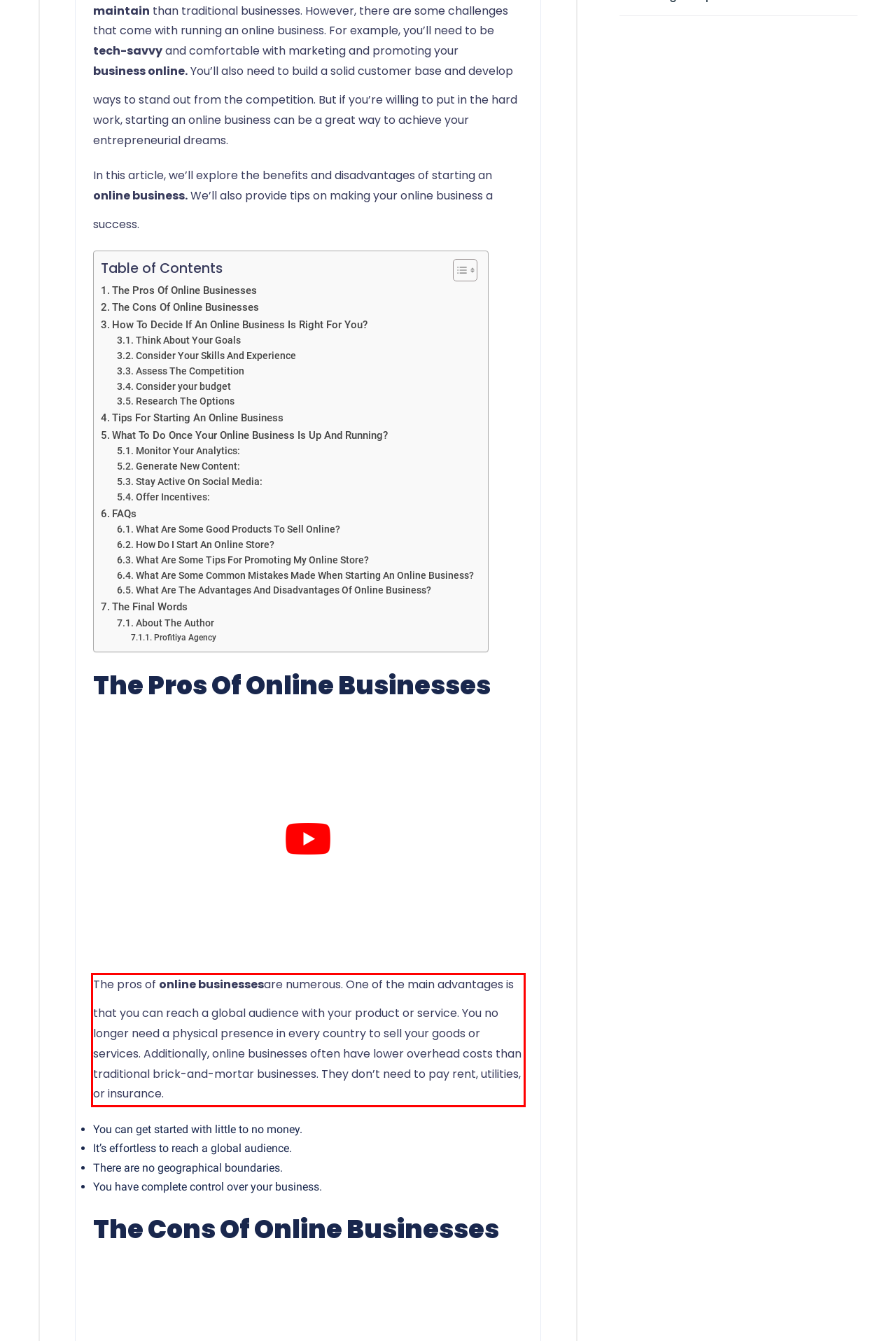Using the provided screenshot of a webpage, recognize the text inside the red rectangle bounding box by performing OCR.

The pros of online businessesare numerous. One of the main advantages is that you can reach a global audience with your product or service. You no longer need a physical presence in every country to sell your goods or services. Additionally, online businesses often have lower overhead costs than traditional brick-and-mortar businesses. They don’t need to pay rent, utilities, or insurance.